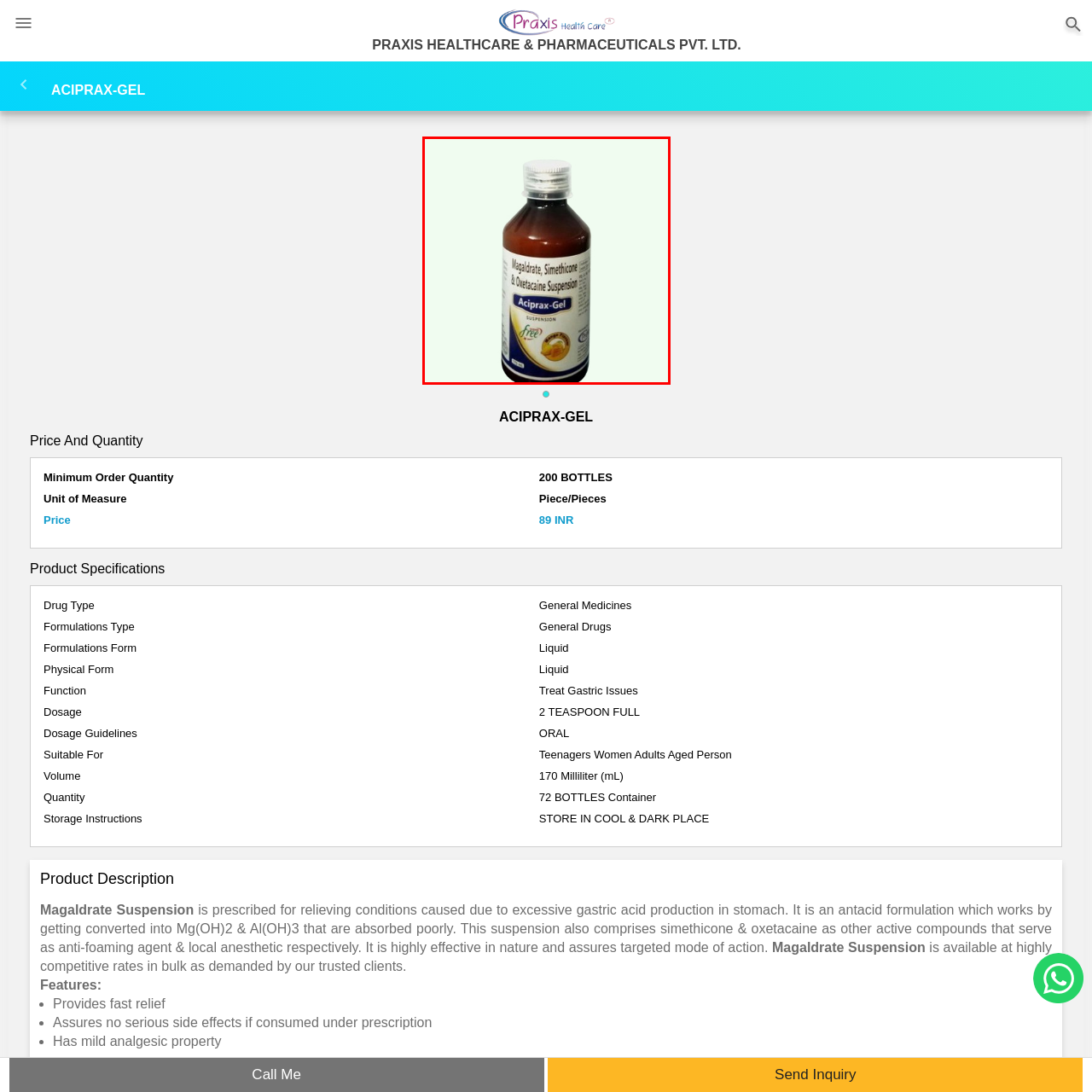Examine the content inside the red boundary in the image and give a detailed response to the following query: What is Aciprax-Gel marketed as?

According to the caption, Aciprax-Gel is marketed as an effective antacid, which means it is designed to relieve symptoms caused by excessive gastric acid production in the stomach.